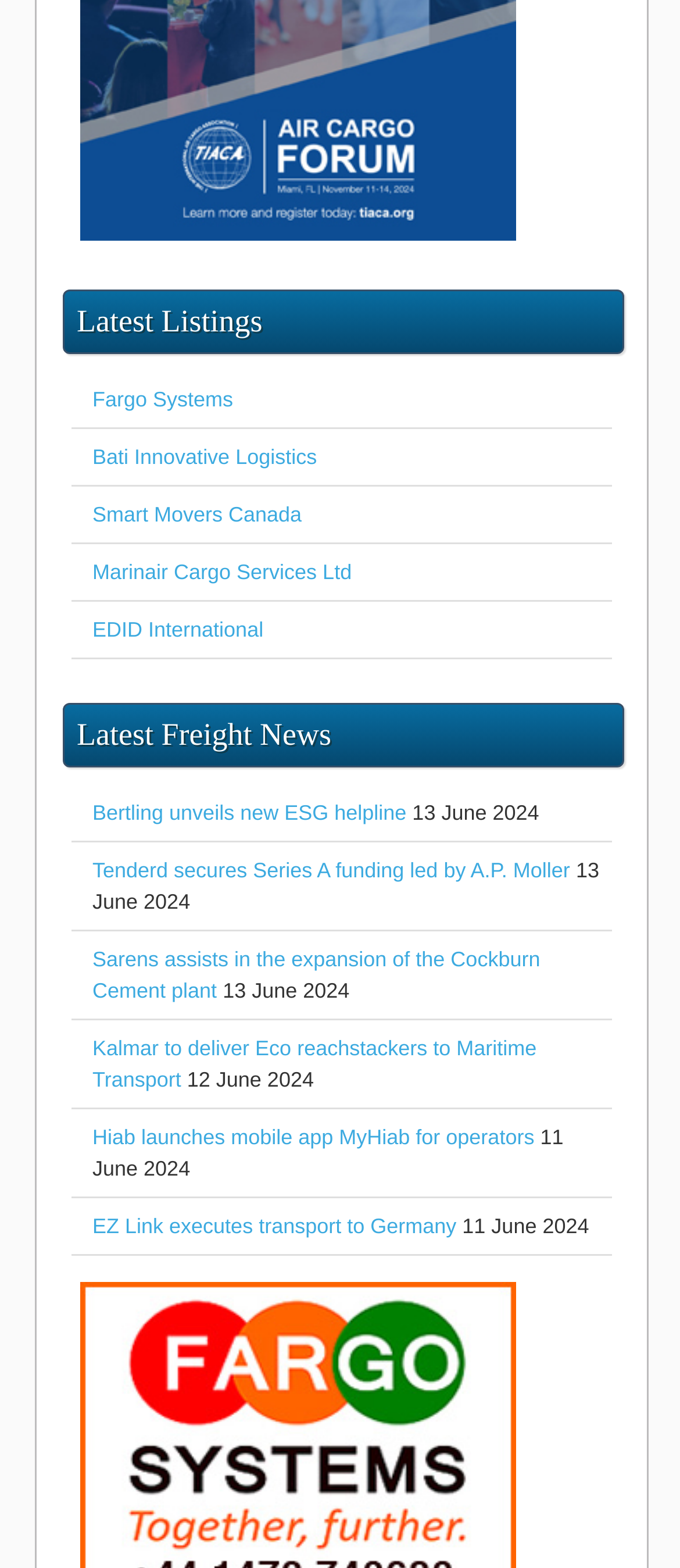What is the name of the company that secures Series A funding?
Please analyze the image and answer the question with as much detail as possible.

The name of the company can be found by looking at the link element with ID 371, which contains the text 'Tenderd secures Series A funding led by A.P. Moller'.